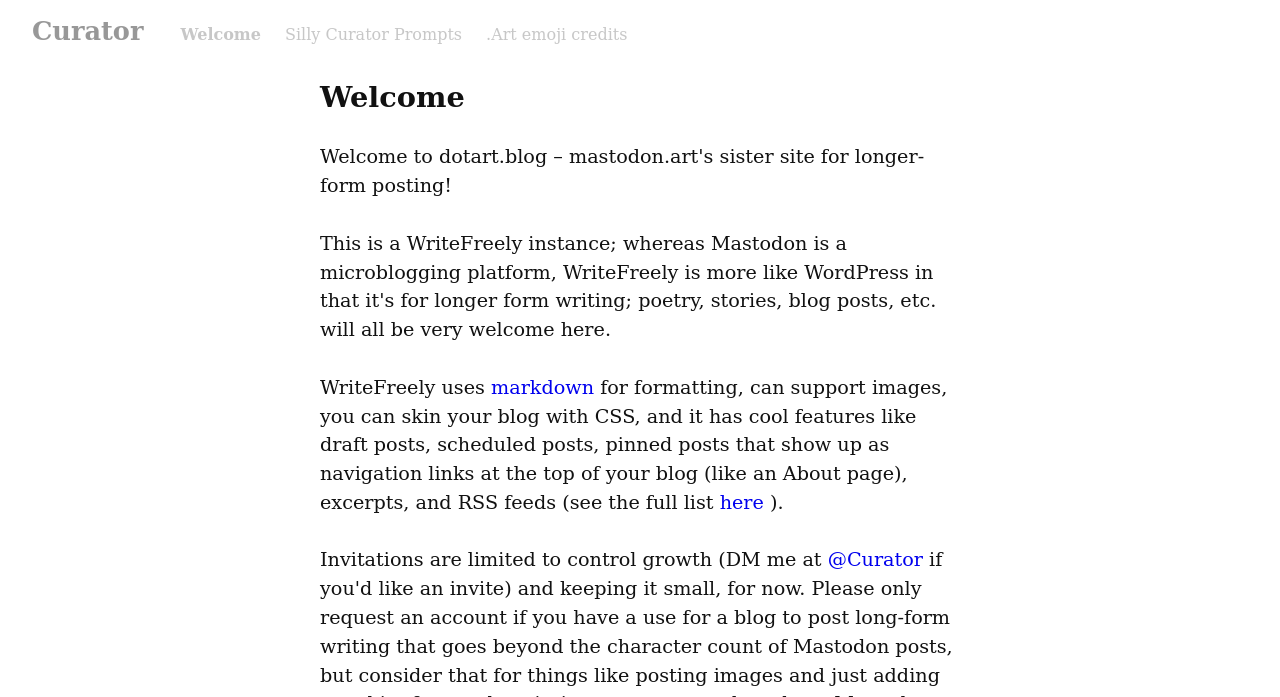Given the description: ".Art emoji credits", determine the bounding box coordinates of the UI element. The coordinates should be formatted as four float numbers between 0 and 1, [left, top, right, bottom].

[0.38, 0.036, 0.49, 0.063]